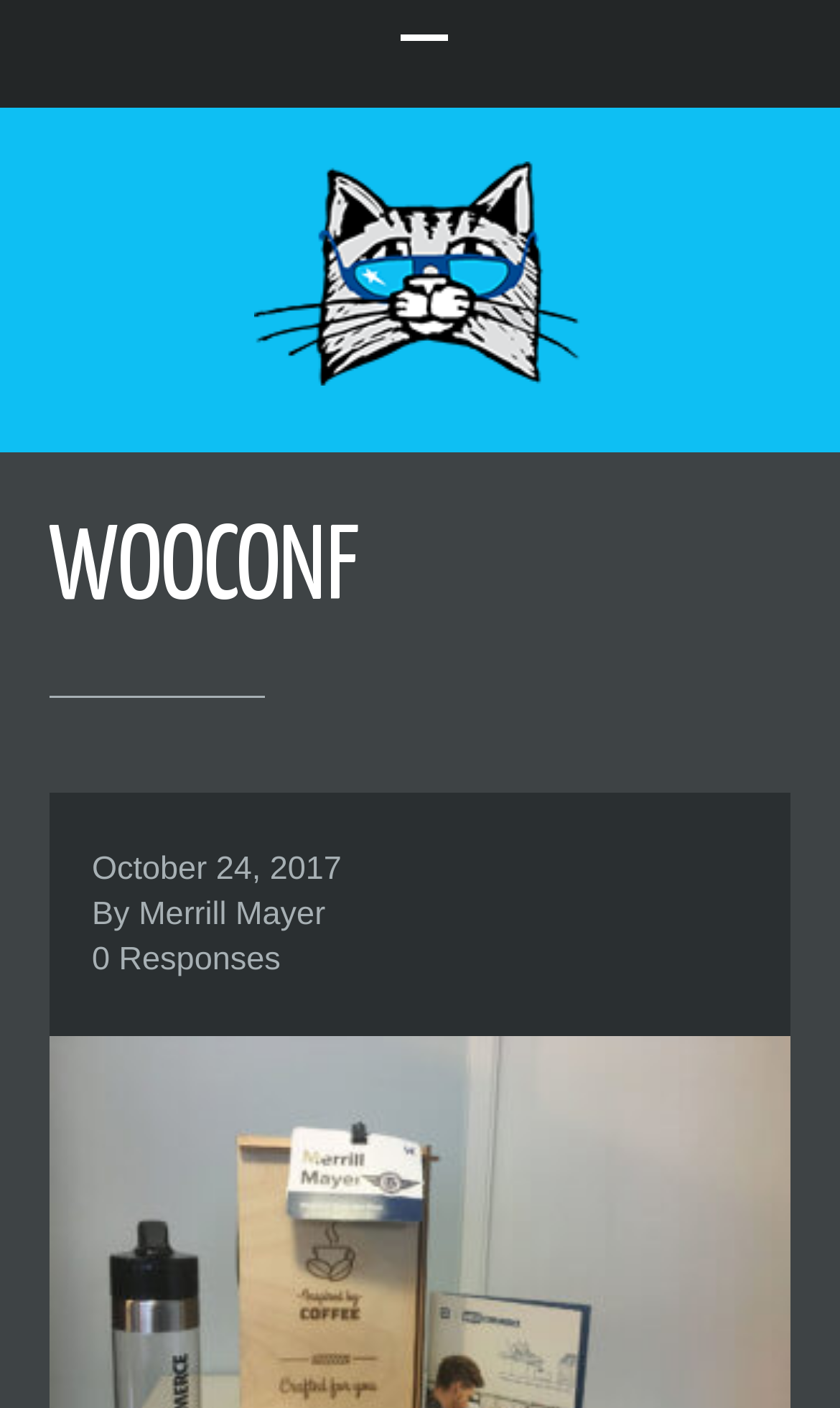Using the element description Do you give a refund?, predict the bounding box coordinates for the UI element. Provide the coordinates in (top-left x, top-left y, bottom-right x, bottom-right y) format with values ranging from 0 to 1.

None